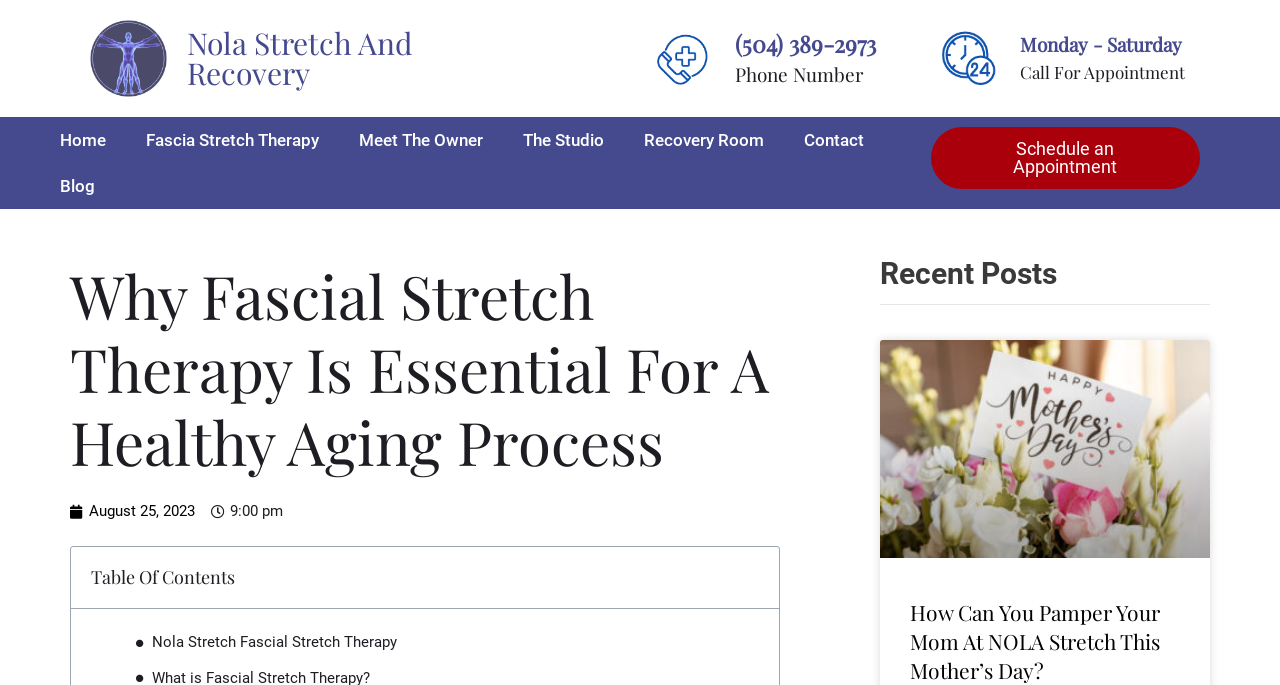Identify the bounding box coordinates for the UI element described as follows: Contact. Use the format (top-left x, top-left y, bottom-right x, bottom-right y) and ensure all values are floating point numbers between 0 and 1.

[0.612, 0.171, 0.691, 0.238]